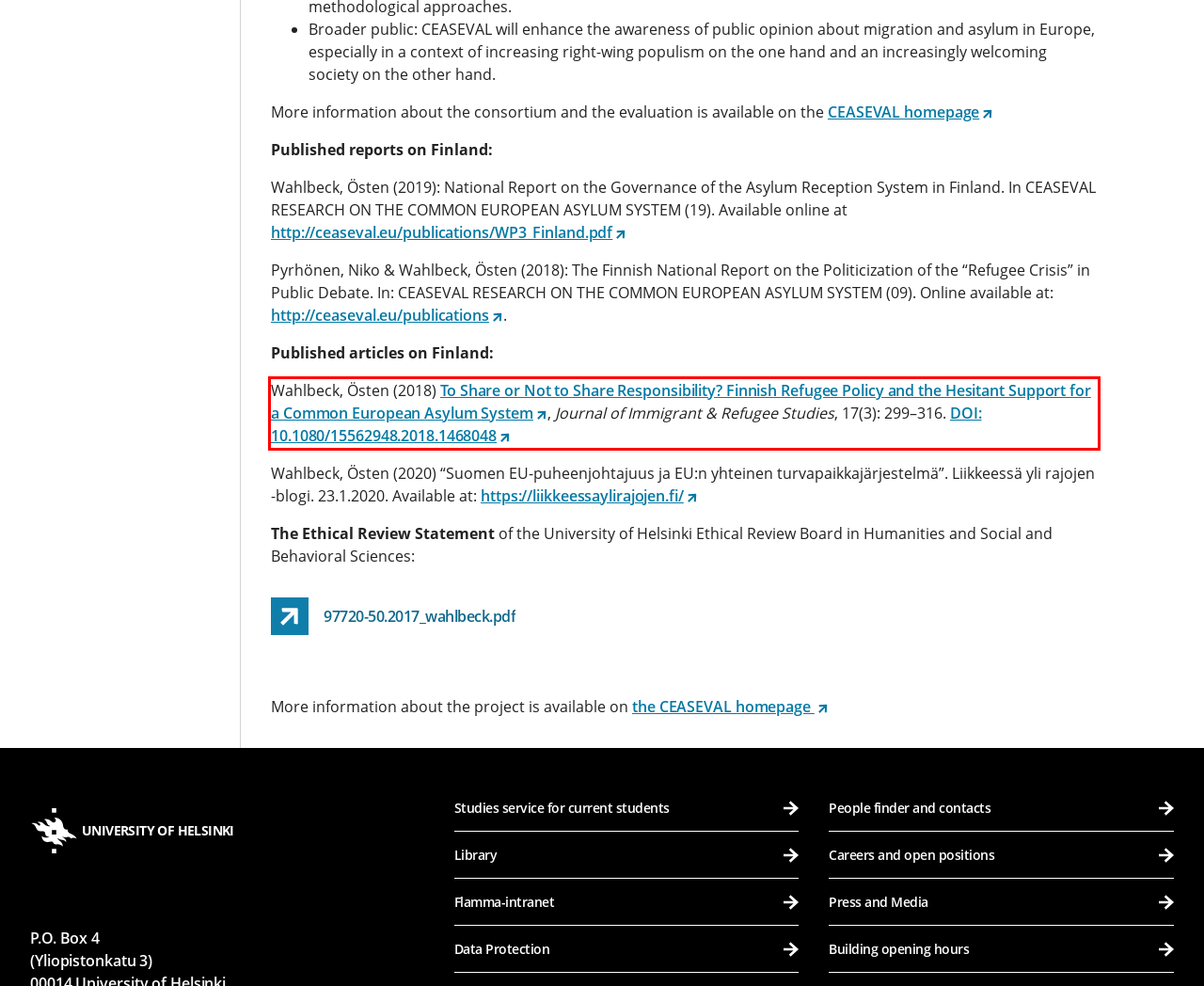With the given screenshot of a webpage, locate the red rectangle bounding box and extract the text content using OCR.

Wahlbeck, Östen (2018) To Share or Not to Share Responsibility? Finnish Refugee Policy and the Hesitant Support for a Common European Asylum System, Journal of Immigrant & Refugee Studies, 17(3): 299–316. DOI: 10.1080/15562948.2018.1468048